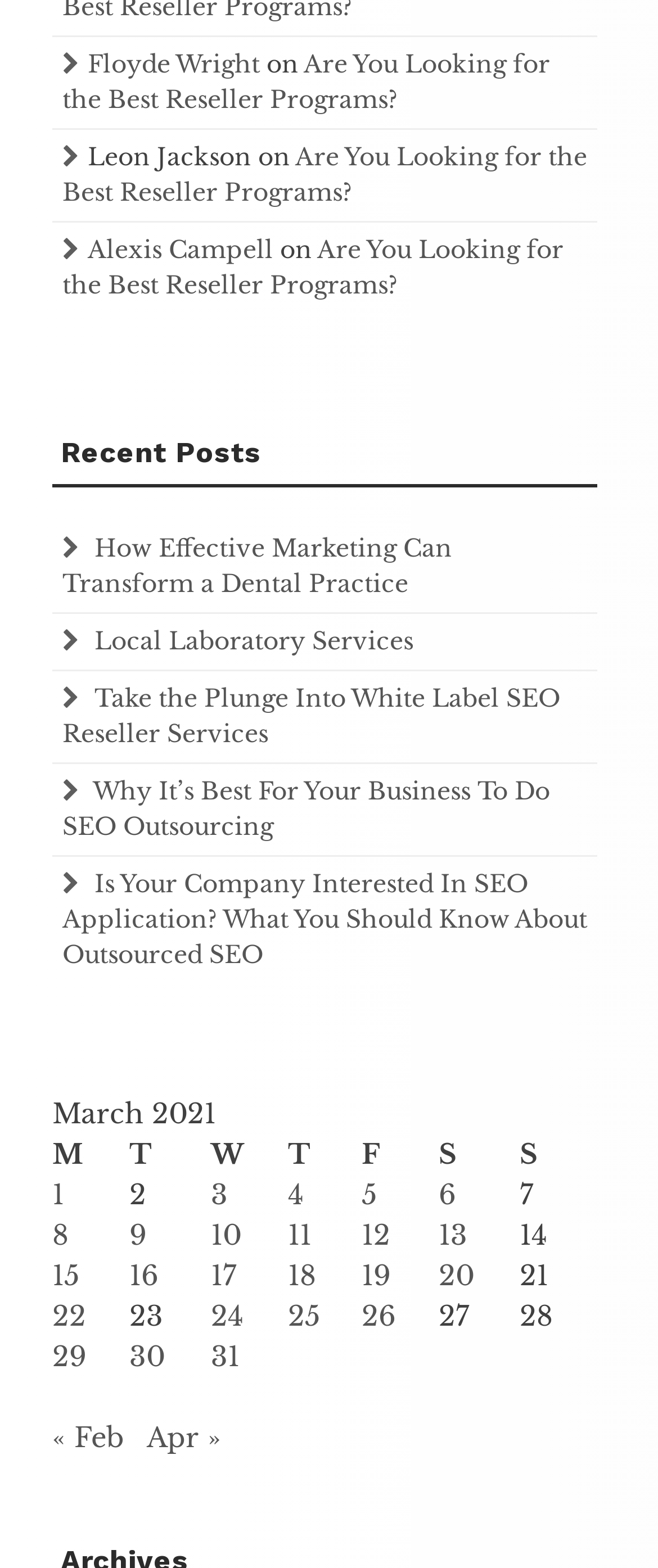Identify the bounding box coordinates of the area that should be clicked in order to complete the given instruction: "Explore the local laboratory services". The bounding box coordinates should be four float numbers between 0 and 1, i.e., [left, top, right, bottom].

[0.144, 0.399, 0.628, 0.418]